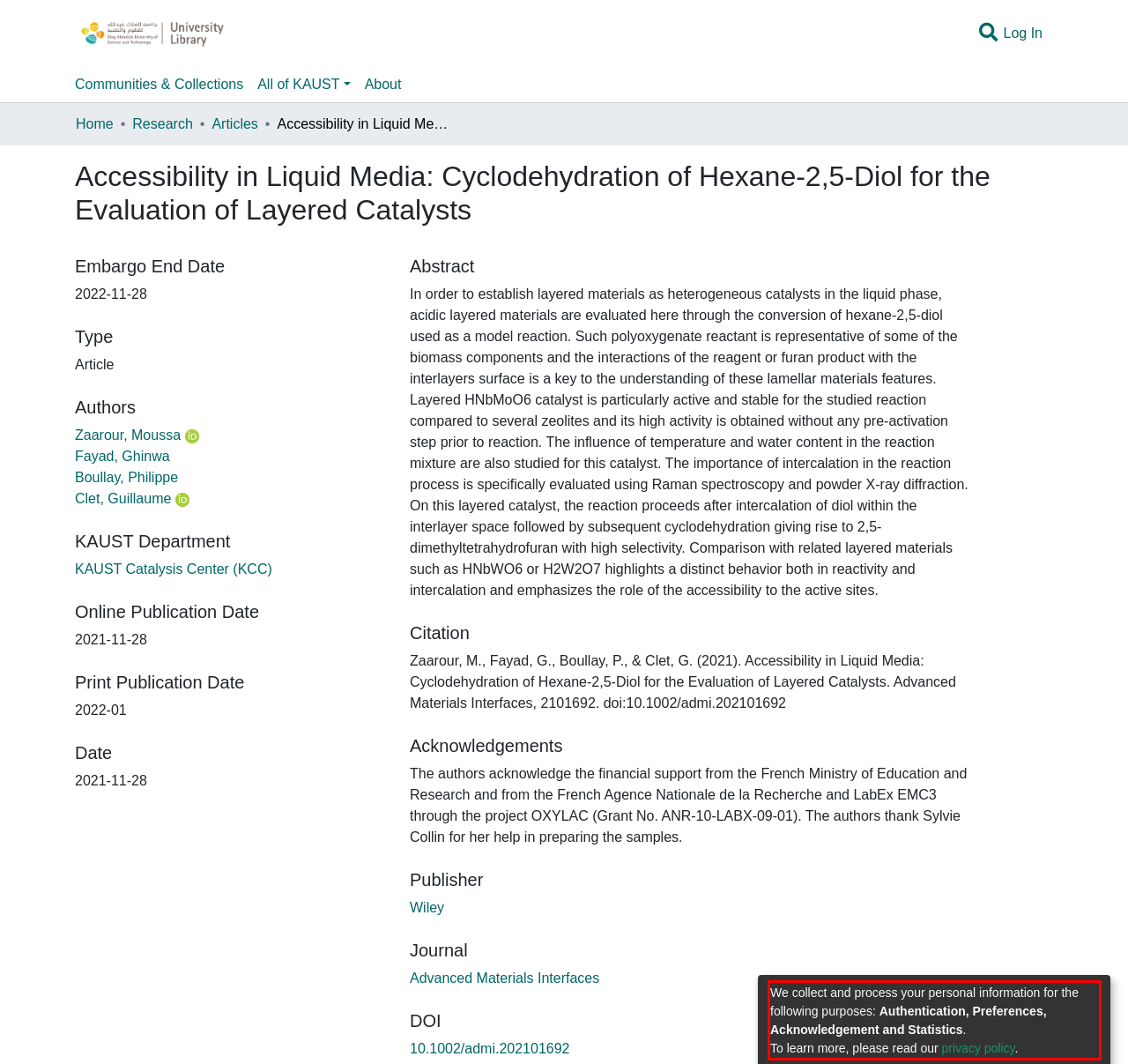You have a webpage screenshot with a red rectangle surrounding a UI element. Extract the text content from within this red bounding box.

We collect and process your personal information for the following purposes: Authentication, Preferences, Acknowledgement and Statistics. To learn more, please read our privacy policy.